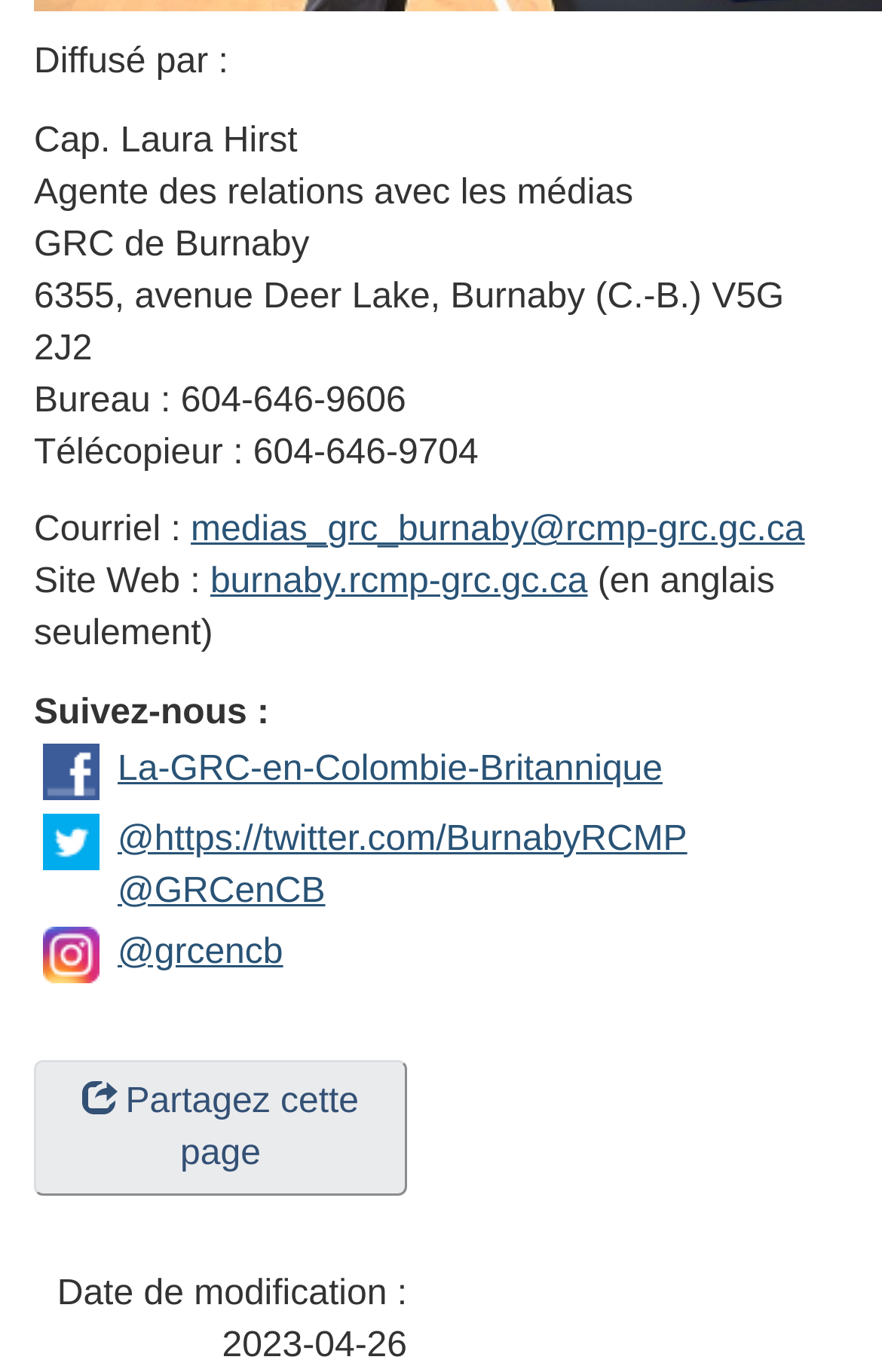Identify and provide the bounding box coordinates of the UI element described: "Partagez cette page". The coordinates should be formatted as [left, top, right, bottom], with each number being a float between 0 and 1.

[0.038, 0.772, 0.462, 0.871]